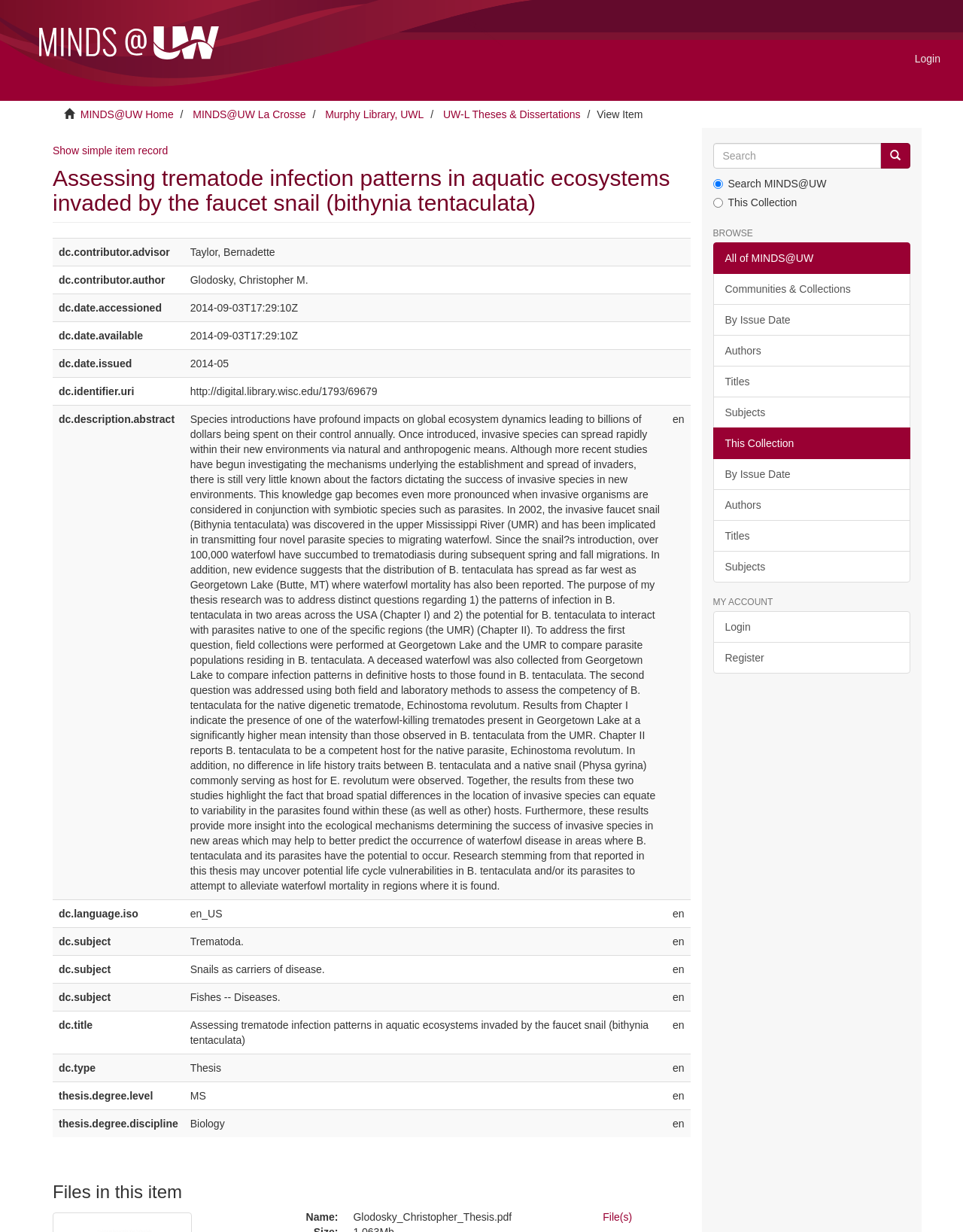Find the bounding box coordinates of the element you need to click on to perform this action: 'Click the 'File(s)' link'. The coordinates should be represented by four float values between 0 and 1, in the format [left, top, right, bottom].

[0.626, 0.983, 0.656, 0.993]